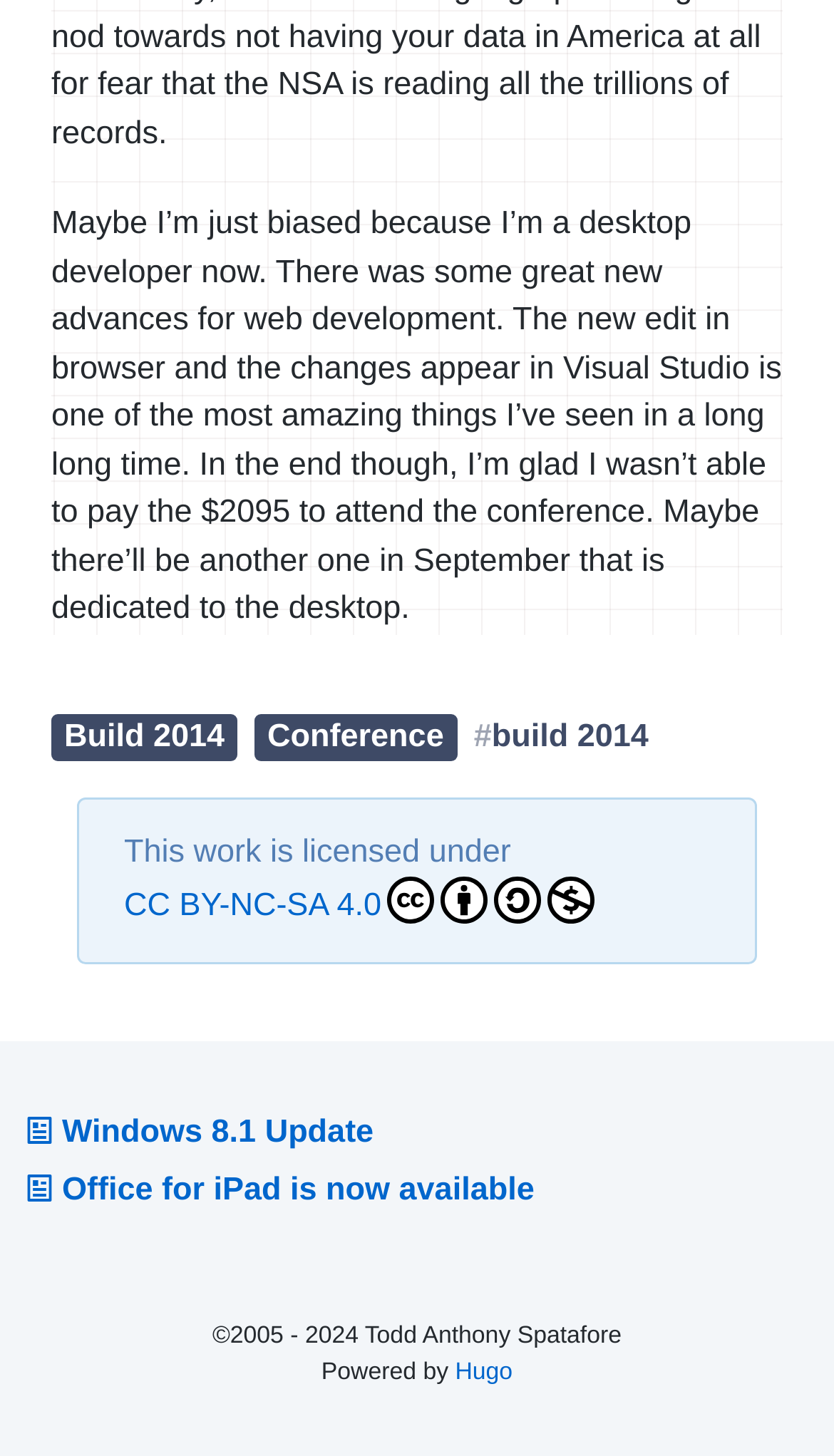Give a concise answer using only one word or phrase for this question:
Who is the author of the webpage?

Todd Anthony Spatafore